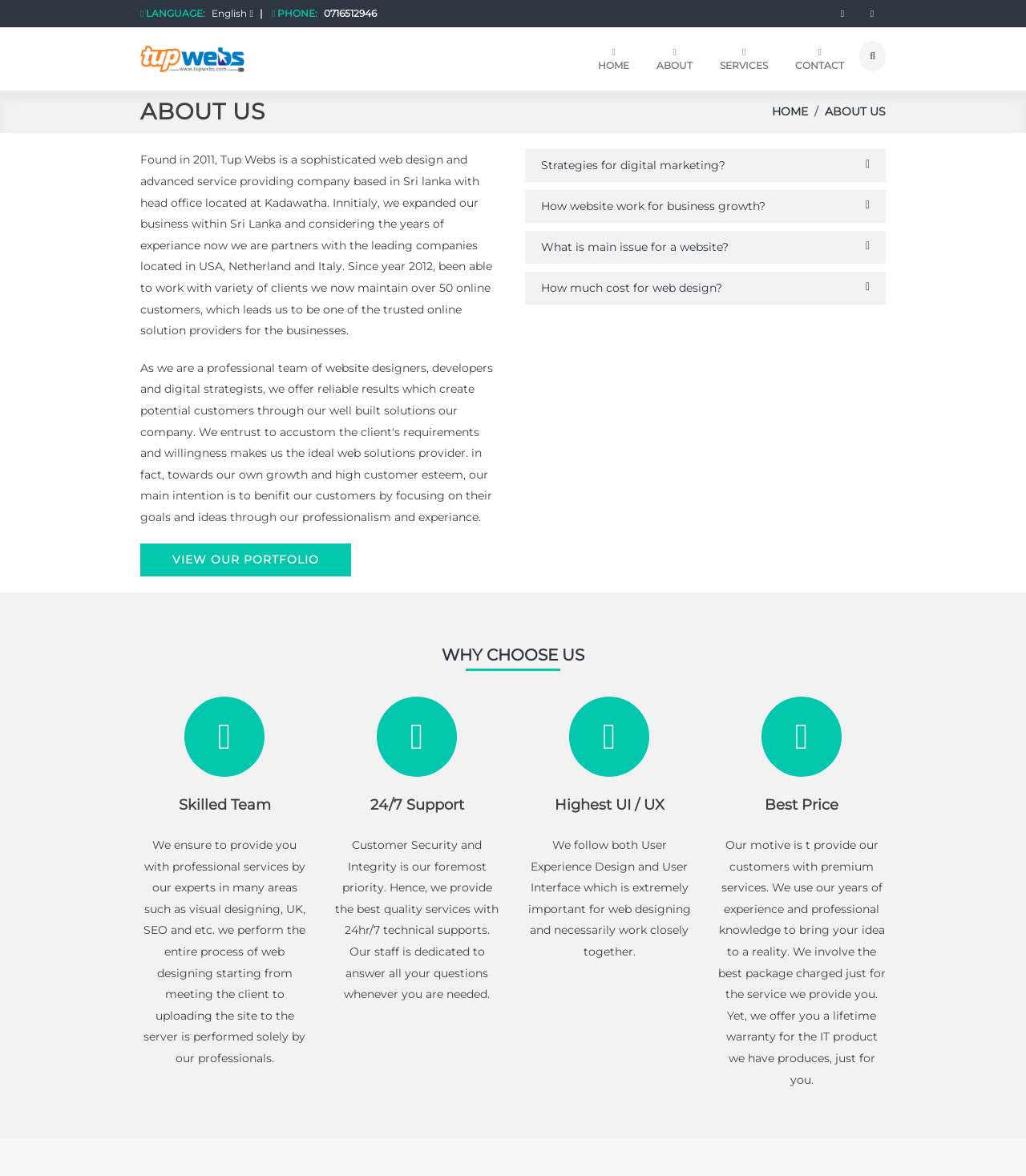Could you determine the bounding box coordinates of the clickable element to complete the instruction: "Select English language"? Provide the coordinates as four float numbers between 0 and 1, i.e., [left, top, right, bottom].

[0.203, 0.0, 0.251, 0.023]